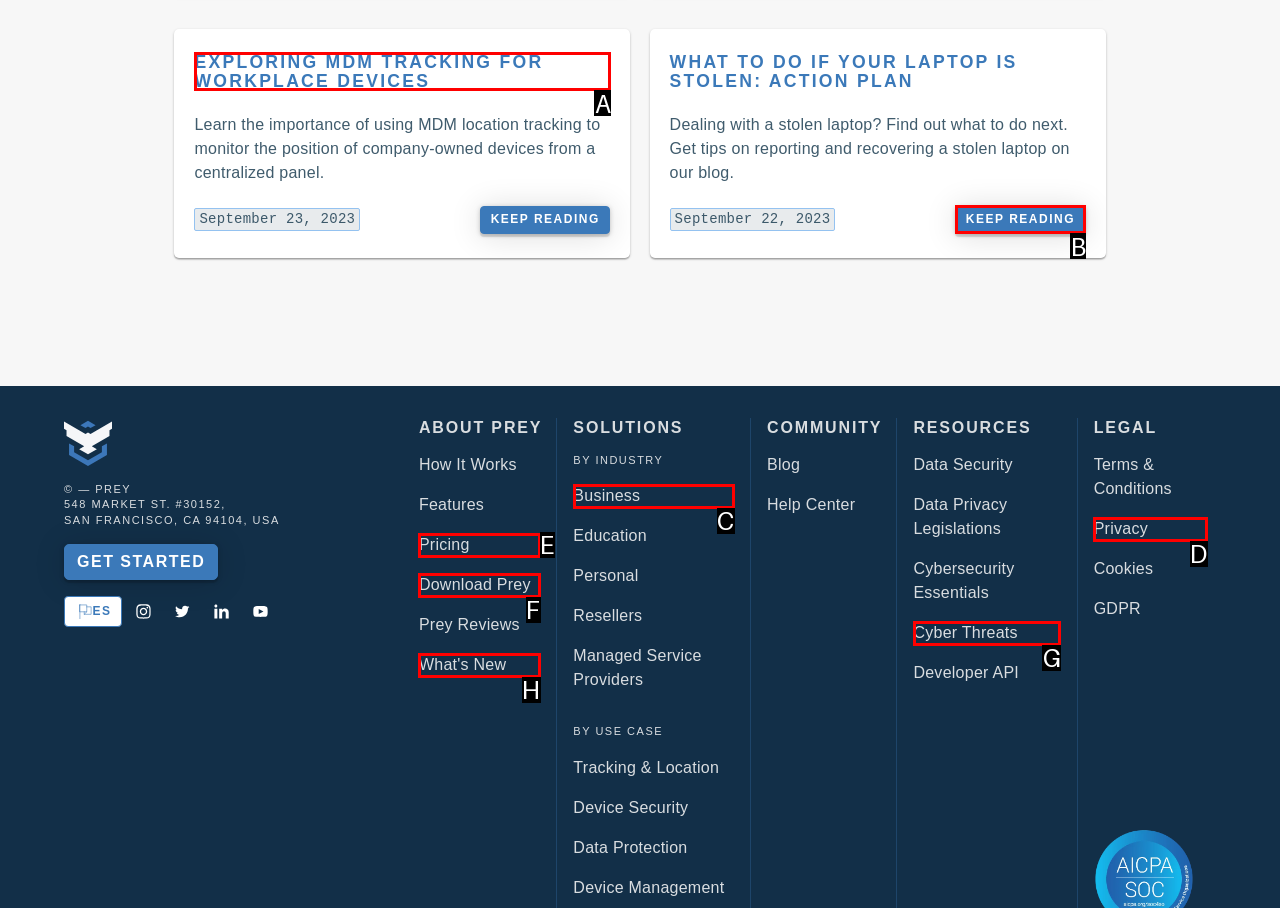Select the letter of the UI element you need to click to complete this task: Follow NWCUCA on LinkedIn.

None